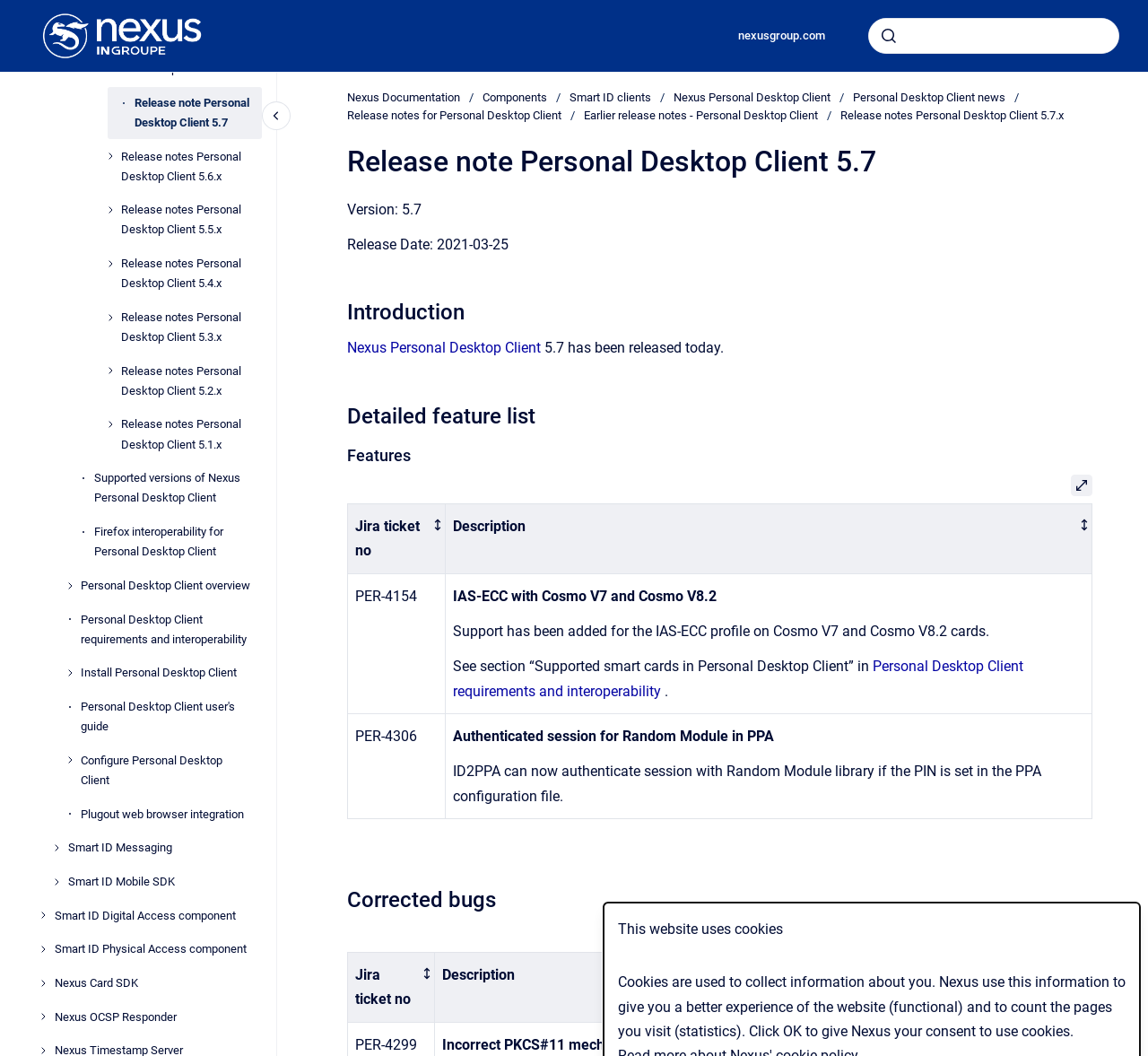Describe all the key features and sections of the webpage thoroughly.

This webpage is a release note for Nexus Personal Desktop Client 5.7, released on March 25, 2021. At the top, there is a navigation menu with links to the homepage, search bar, and various Nexus products. Below the navigation menu, there is a cookie consent notification.

The main content of the page is divided into sections, including an introduction, detailed feature list, features, and corrected bugs. The introduction section announces the release of Nexus Personal Desktop Client 5.7 and provides a link to the product's overview page.

The detailed feature list section contains a table with two columns: Jira ticket number and description. The table lists several features, including IAS-ECC with Cosmo V7 and Cosmo V8.2 Support, and Authenticated session for Random Module in PPA ID2PPA. Each feature has a brief description and some have links to related pages, such as Personal Desktop Client requirements and interoperability.

The features section is empty, and the corrected bugs section also contains a table with the same format as the detailed feature list section. Both tables have buttons to open them in a full-screen dialog.

On the left side of the page, there is a breadcrumb navigation menu that shows the current page's location in the Nexus documentation hierarchy. There are also links to other Nexus products and components, such as Smart ID Messaging, Smart ID Mobile SDK, and Nexus Card SDK.

At the bottom of the page, there are links to earlier release notes and other related pages.